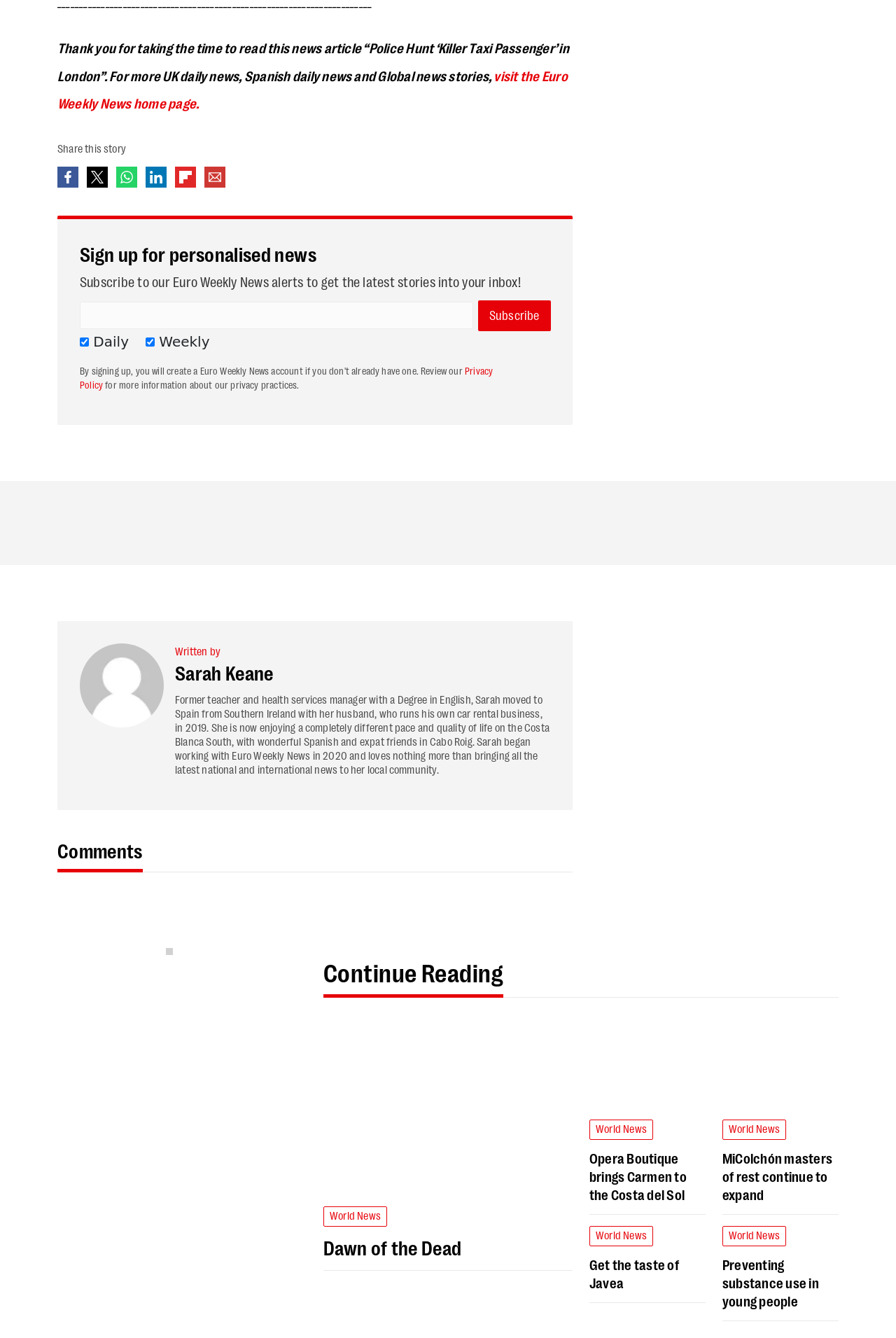Find the bounding box coordinates of the element I should click to carry out the following instruction: "Share this story on Facebook".

[0.064, 0.125, 0.088, 0.14]